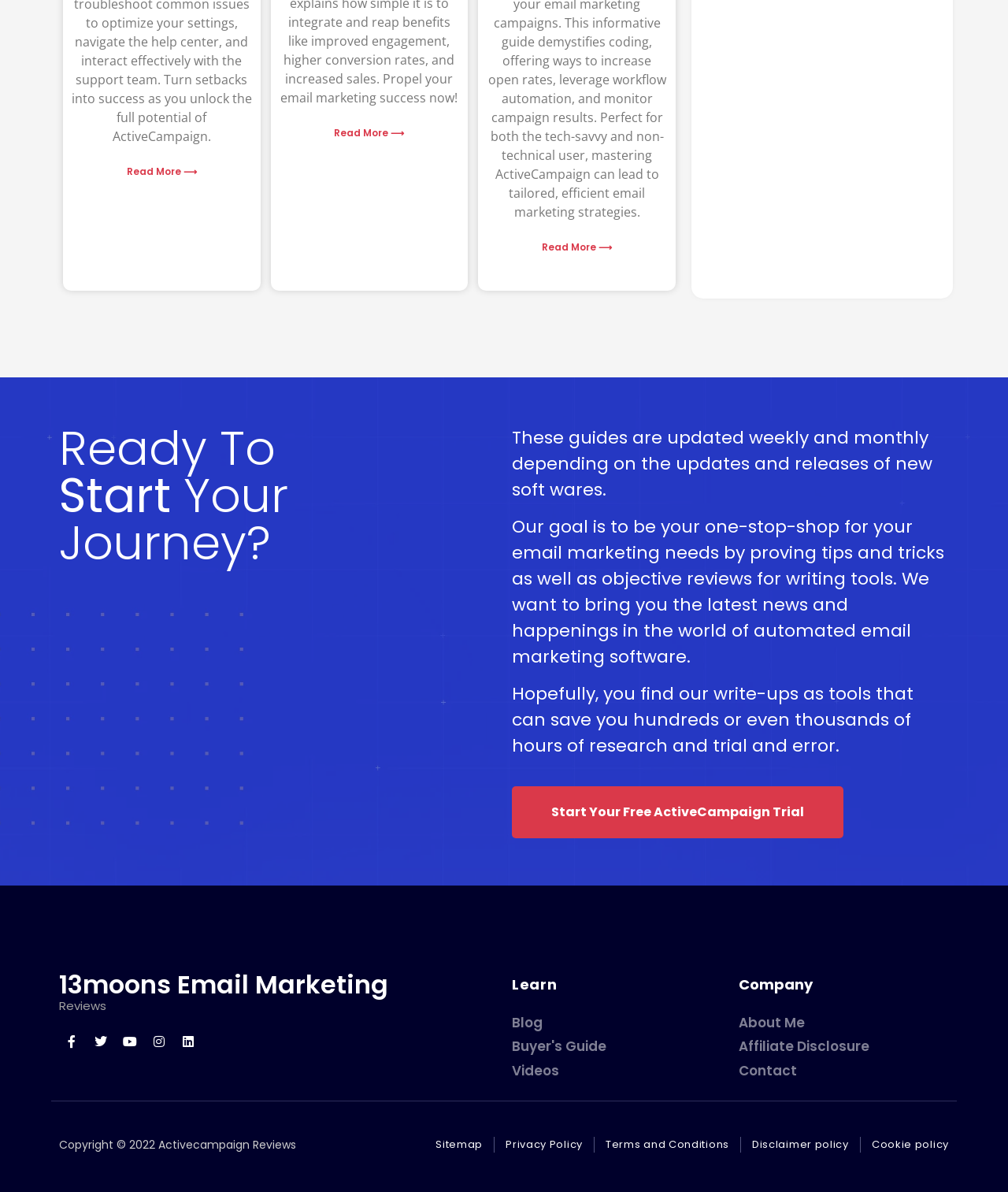How can users start using ActiveCampaign?
Refer to the image and give a detailed answer to the question.

The webpage provides a link to 'Start Your Free ActiveCampaign Trial', which suggests that users can begin using ActiveCampaign by starting a free trial. This is a clear call-to-action for users who are interested in trying out the email marketing software.